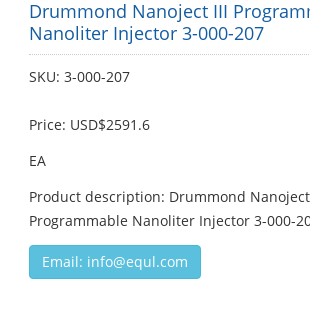What is the purpose of the Drummond Nanoject III?
Based on the image, give a one-word or short phrase answer.

Laboratory applications